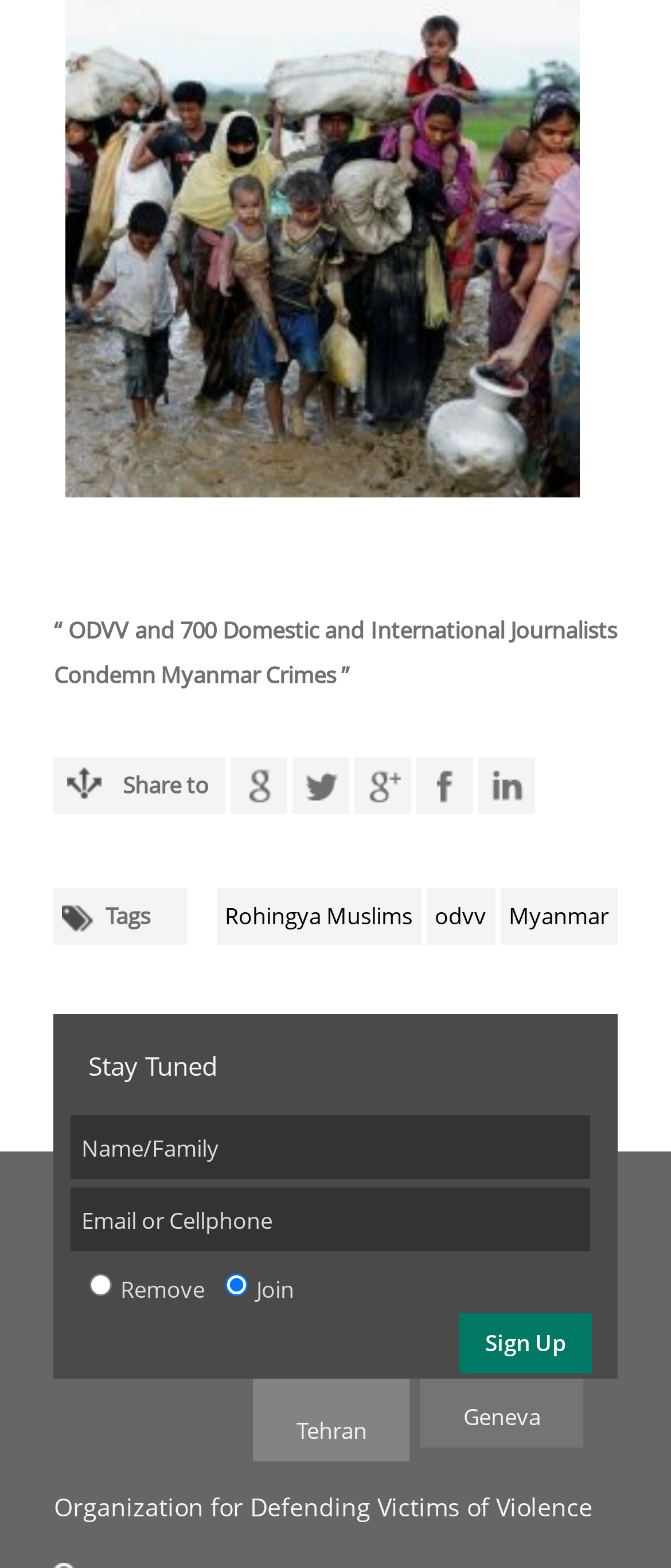Find the bounding box coordinates of the clickable area required to complete the following action: "Share this article on Google".

[0.344, 0.483, 0.429, 0.519]